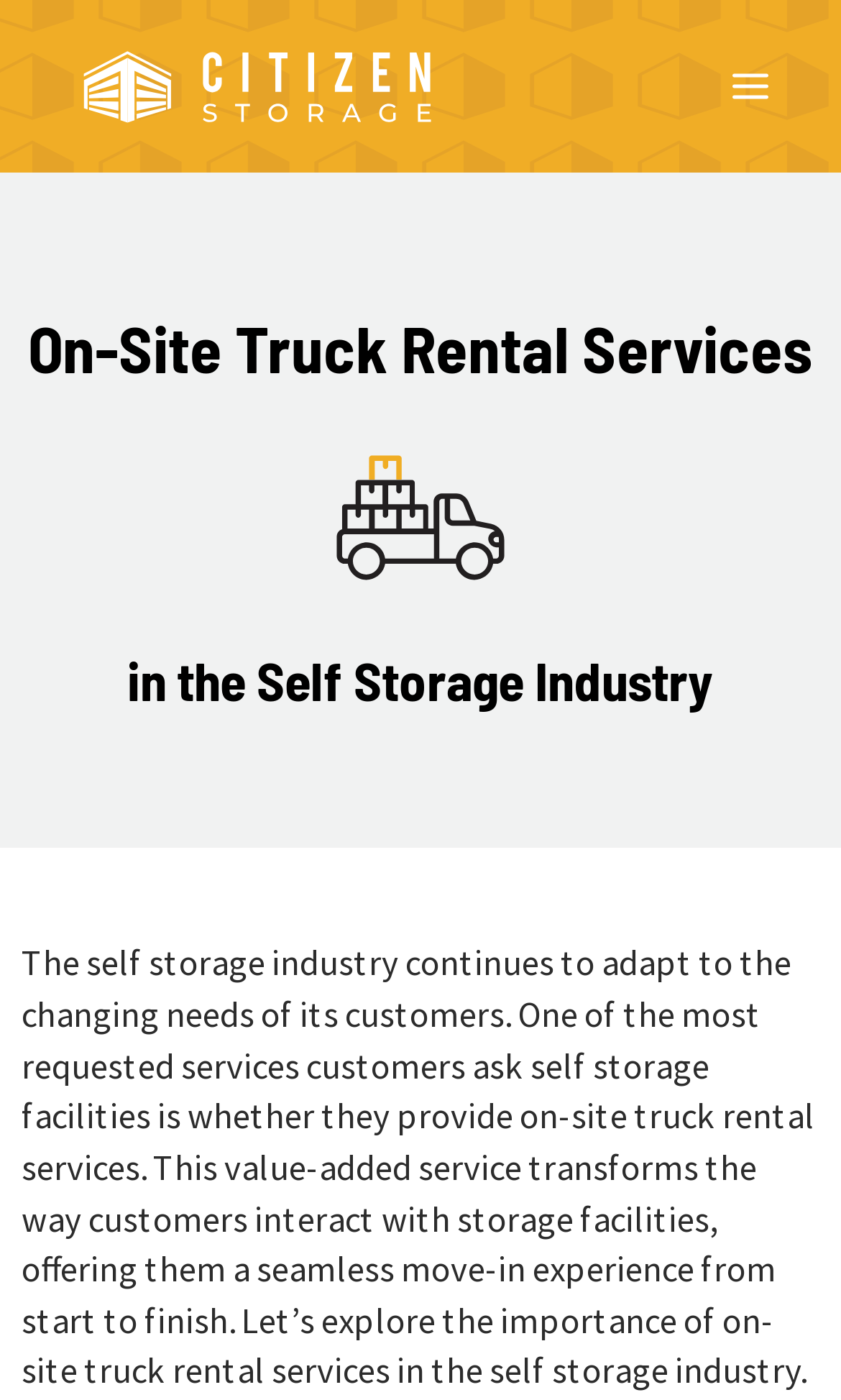Please determine the heading text of this webpage.

On-Site Truck Rental Services